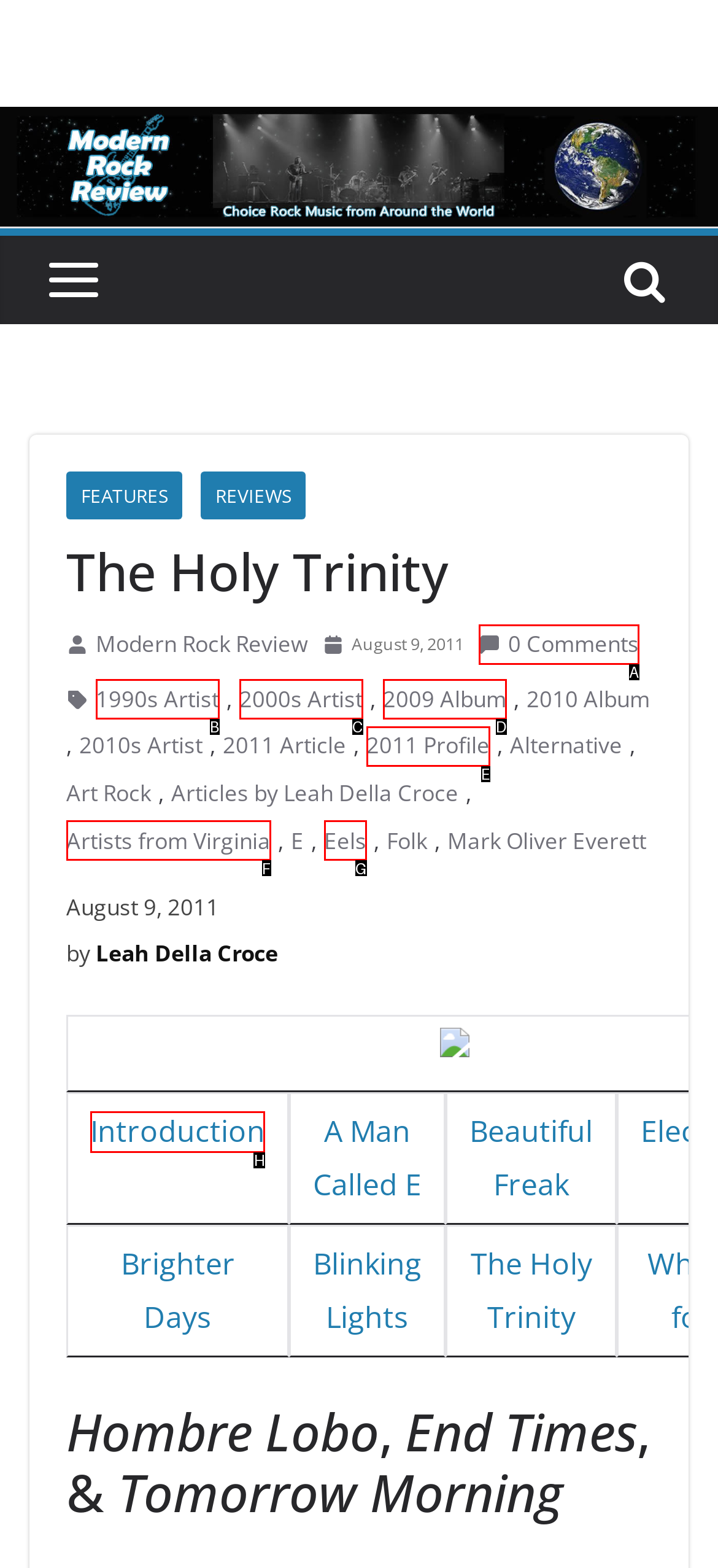Select the letter of the UI element you need to click to complete this task: Read Introduction.

H